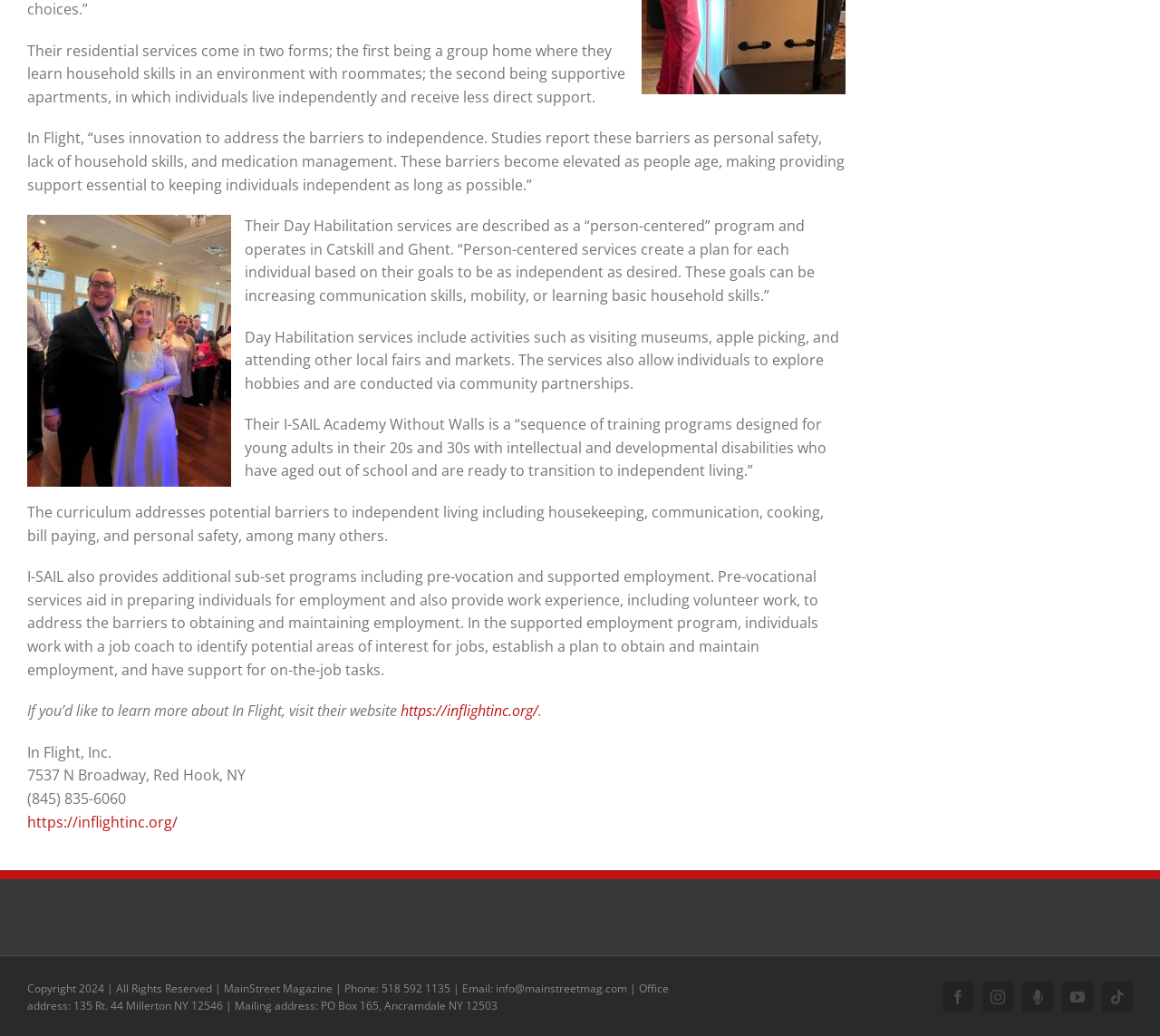What is the purpose of I-SAIL Academy?
Please answer the question with as much detail as possible using the screenshot.

According to the webpage, I-SAIL Academy Without Walls is a sequence of training programs designed for young adults with intellectual and developmental disabilities who have aged out of school and are ready to transition to independent living. The curriculum addresses potential barriers to independent living, including housekeeping, communication, and personal safety.